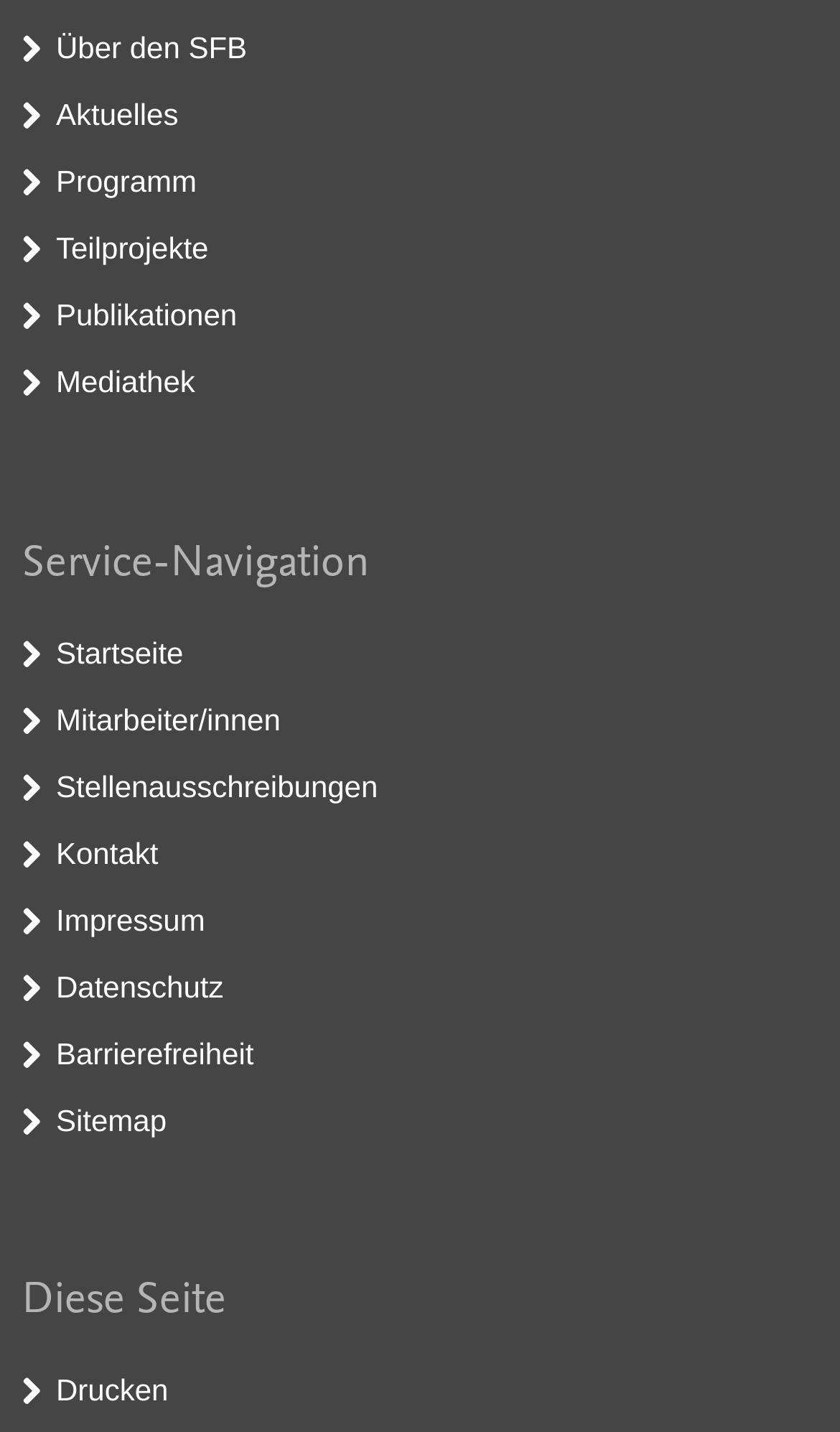Indicate the bounding box coordinates of the element that needs to be clicked to satisfy the following instruction: "Go to Über den SFB". The coordinates should be four float numbers between 0 and 1, i.e., [left, top, right, bottom].

[0.067, 0.021, 0.294, 0.045]